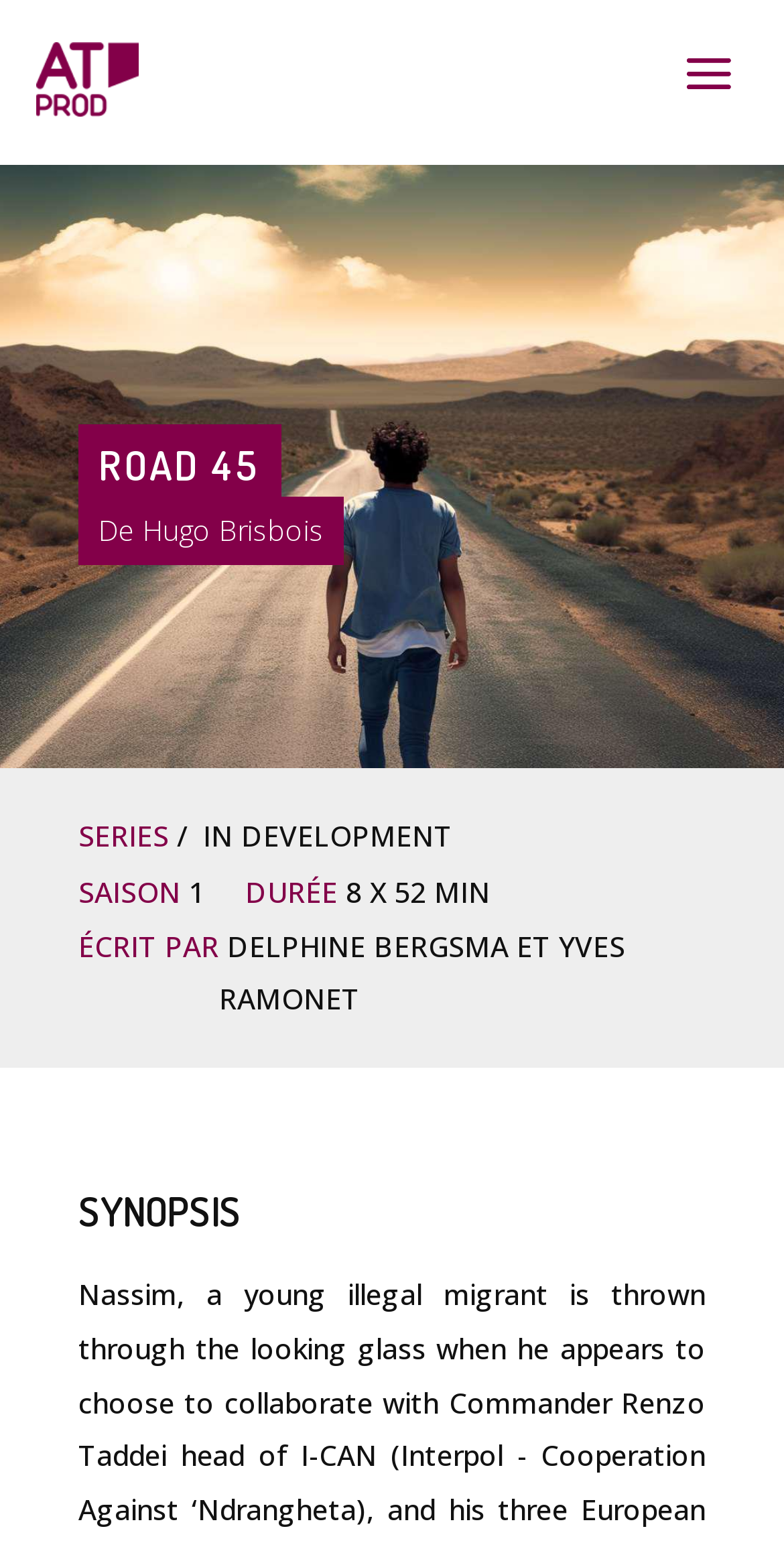Write an extensive caption that covers every aspect of the webpage.

The webpage is about "Road 45" and is currently in production. At the top left, there is a link and an image, both labeled "At-Production". Below this, there is a large heading that reads "ROAD 45". To the right of the heading, there is a static text element that displays the name "Hugo Brisbois". 

Further down, there are two static text elements, one above the other, with the text "SERIES" and "IN DEVELOPMENT", respectively. Below these, there is a table with three rows. The first row has two cells, with the text "SAISON" and "1" in each cell, respectively. The second row has two cells, with the text "DURÉE" and "8 X 52 MIN" in each cell, respectively. The third row has three cells, with the text "ÉCRIT PAR", "DELPHINE BERGSMA ET YVES RAMONET", and "SYNOPSIS" in each cell, respectively.